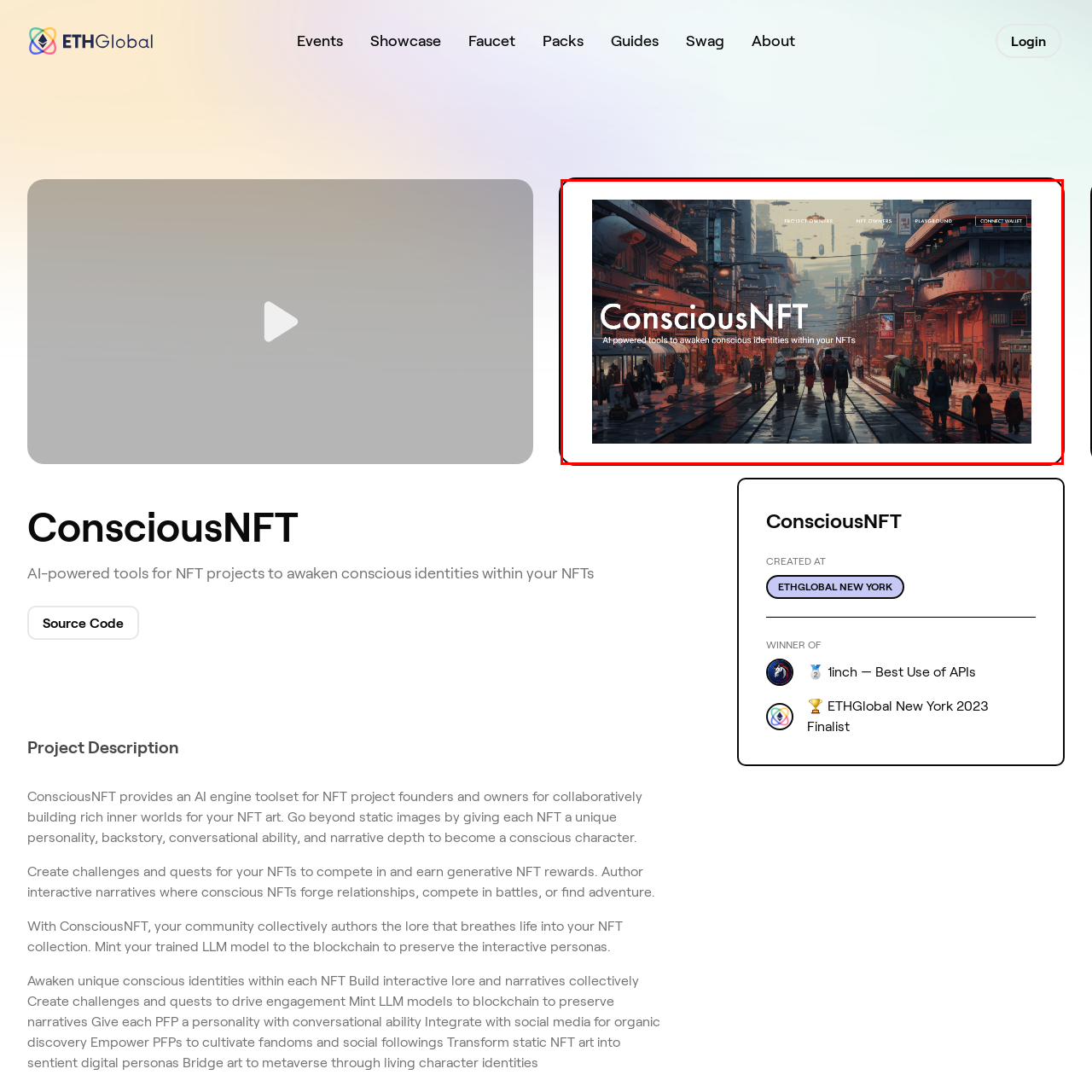Craft a comprehensive description of the image located inside the red boundary.

The image showcases the homepage of ConsciousNFT, featuring a visually striking urban landscape that combines elements of futuristic architecture with a hint of cyberpunk aesthetics. Central to the design is the large, bold title "ConsciousNFT," positioned prominently against the backdrop, emphasizing the platform's focus on integrating advanced technology into the NFT space. Below the title, the tagline reads, "AI-powered tools to awaken conscious identities within your NFTs," highlighting the innovative nature of the project. The composition includes a diverse group of people walking through the busy streets, symbolizing community engagement and interaction. A navigation bar at the top facilitates user access to various sections, including links for project owners, NFT owners, and options to connect wallets. This visually immersive representation encapsulates the essence of ConsciousNFT, promoting a vision of transforming static NFTs into dynamic digital personas with rich narratives and community involvement.